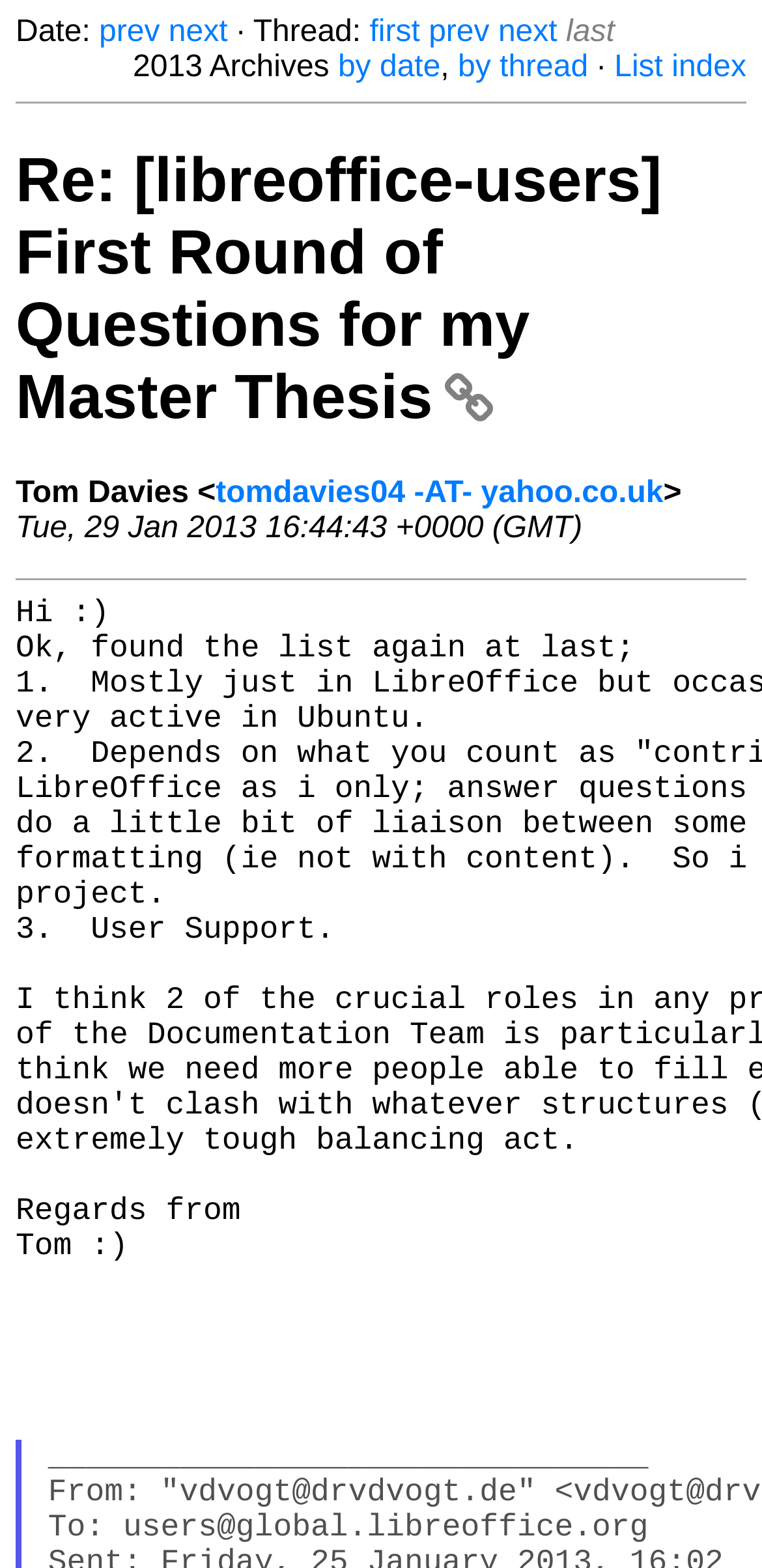What are the sorting options for the archives?
Please provide a single word or phrase as the answer based on the screenshot.

by date, by thread